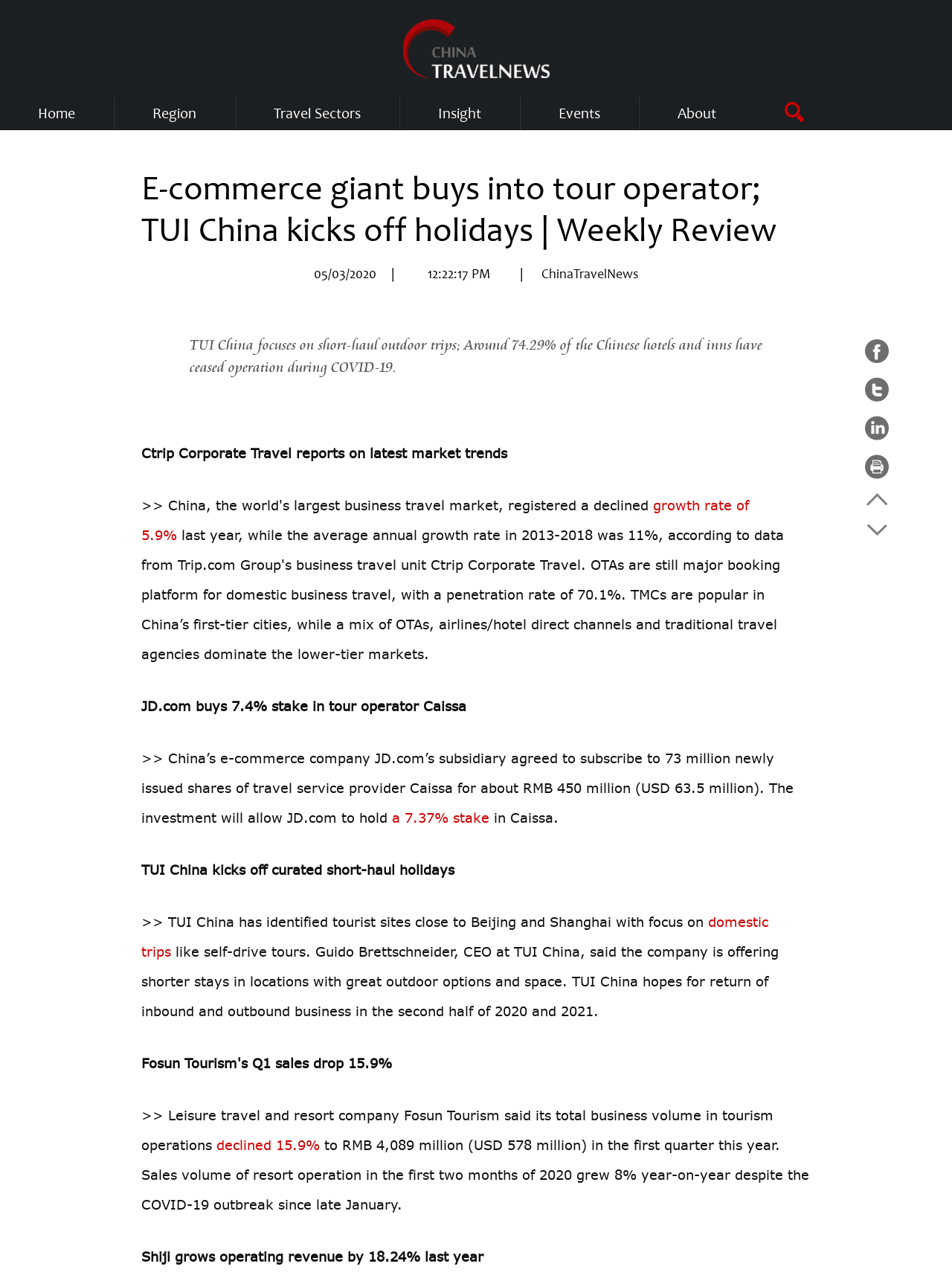Please identify the bounding box coordinates for the region that you need to click to follow this instruction: "Visit China Travel News".

[0.423, 0.015, 0.577, 0.061]